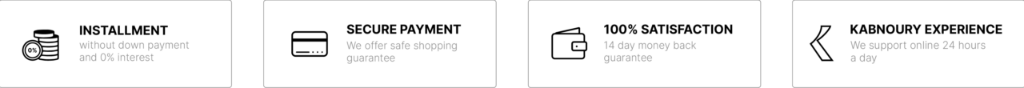How many days is the money-back guarantee?
Refer to the image and offer an in-depth and detailed answer to the question.

According to the 100% Satisfaction feature, customers can shop with confidence, knowing they are backed by a 14-day money-back guarantee, promoting peace of mind with their purchases.